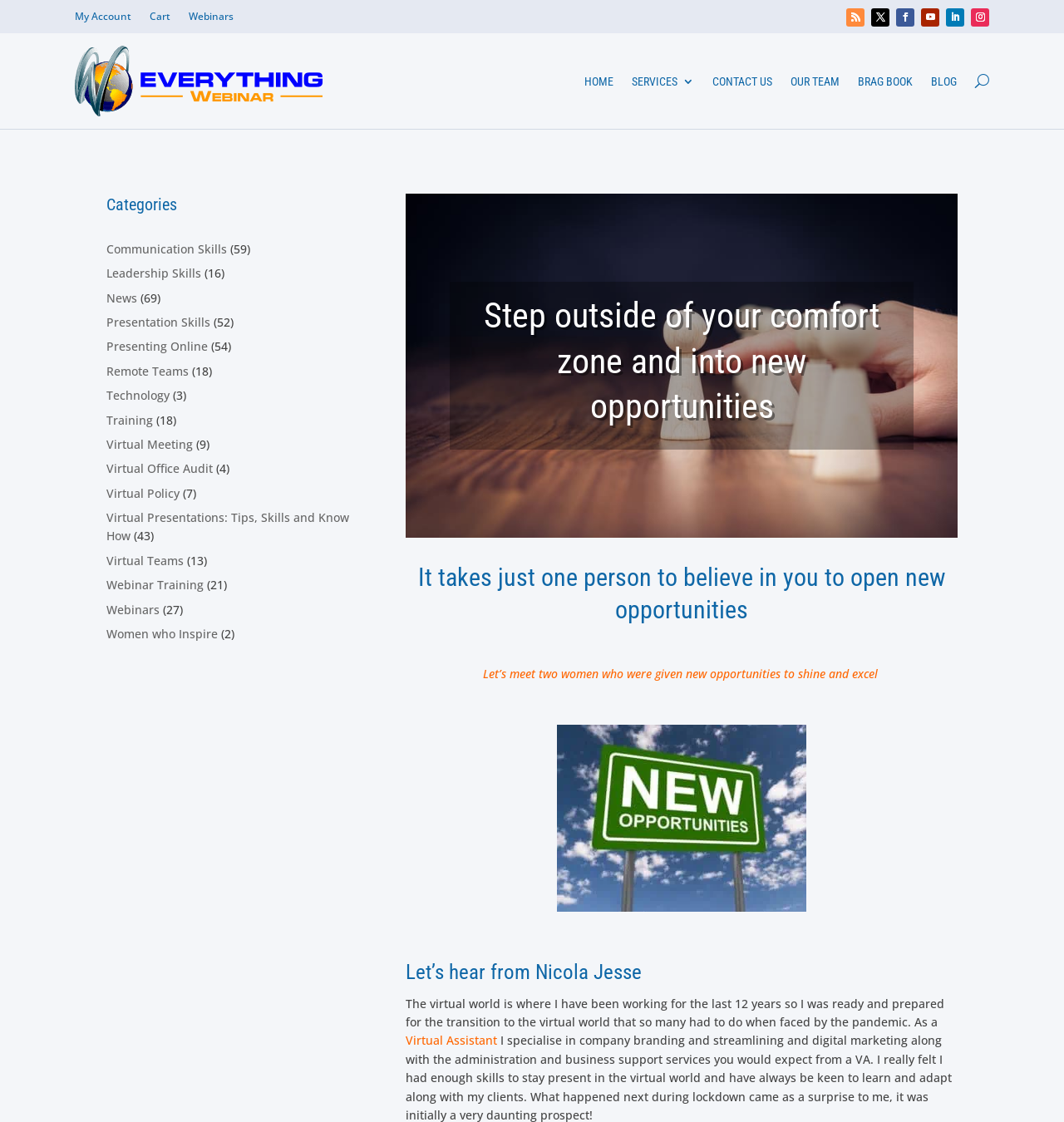What is the name of the webinar?
Based on the screenshot, give a detailed explanation to answer the question.

I found the answer by looking at the link with the text 'Everything Webinar' which is located at the top of the webpage, indicating that it is the name of the webinar.